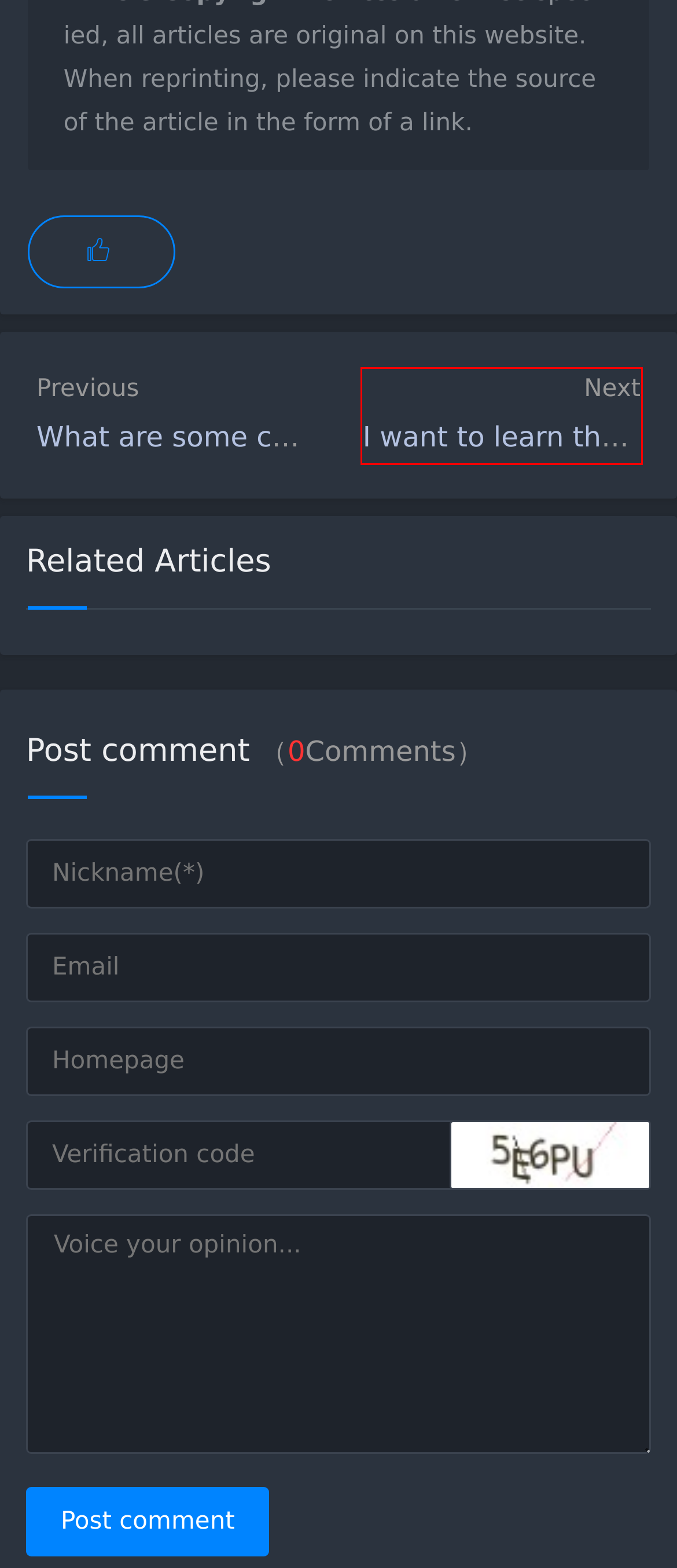Please use OCR to extract the text content from the red bounding box in the provided webpage screenshot.

Next I want to learn the vmware software course, can any one suggest which one is the best online course for that?